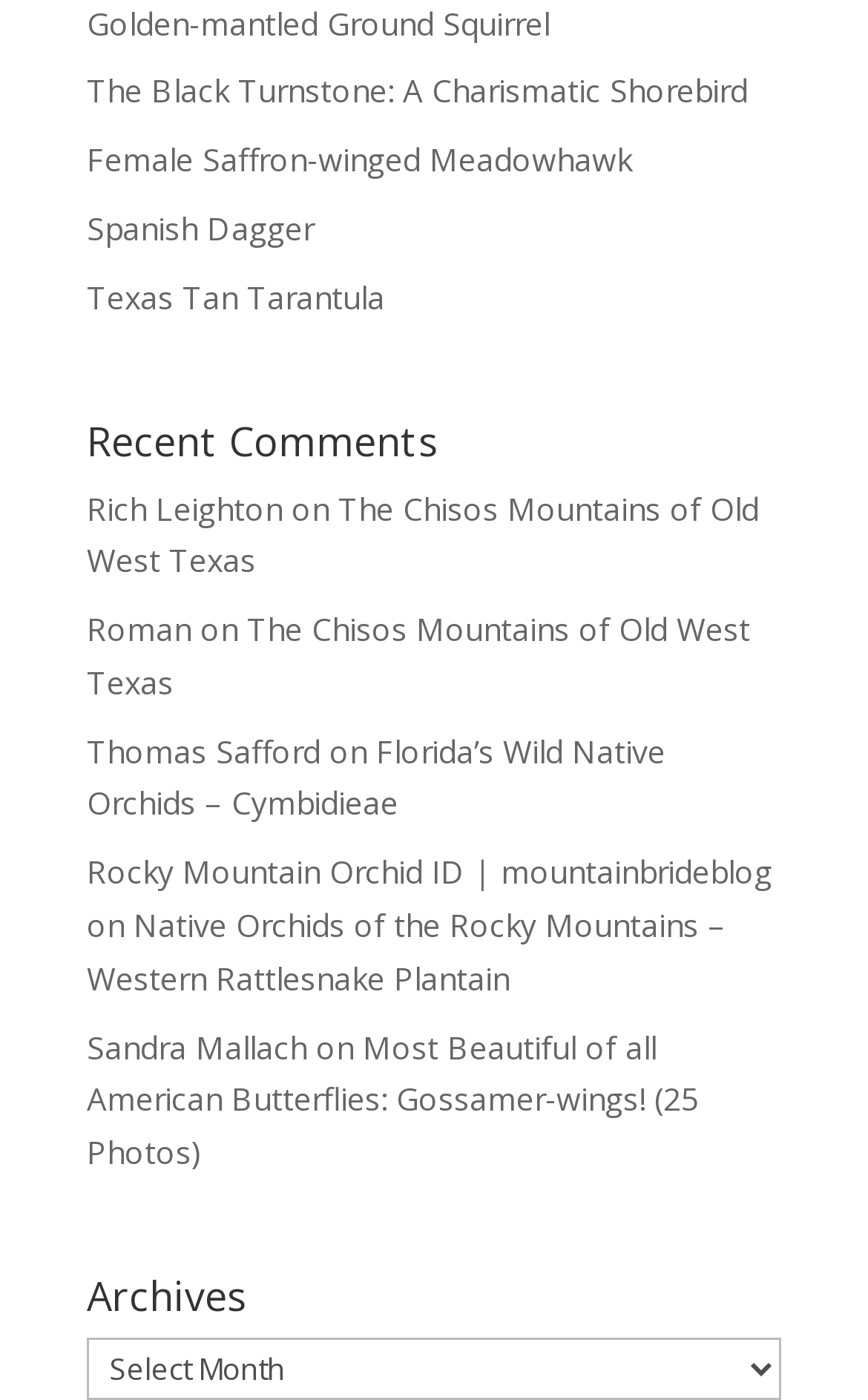What is the first link on the webpage? Refer to the image and provide a one-word or short phrase answer.

Golden-mantled Ground Squirrel